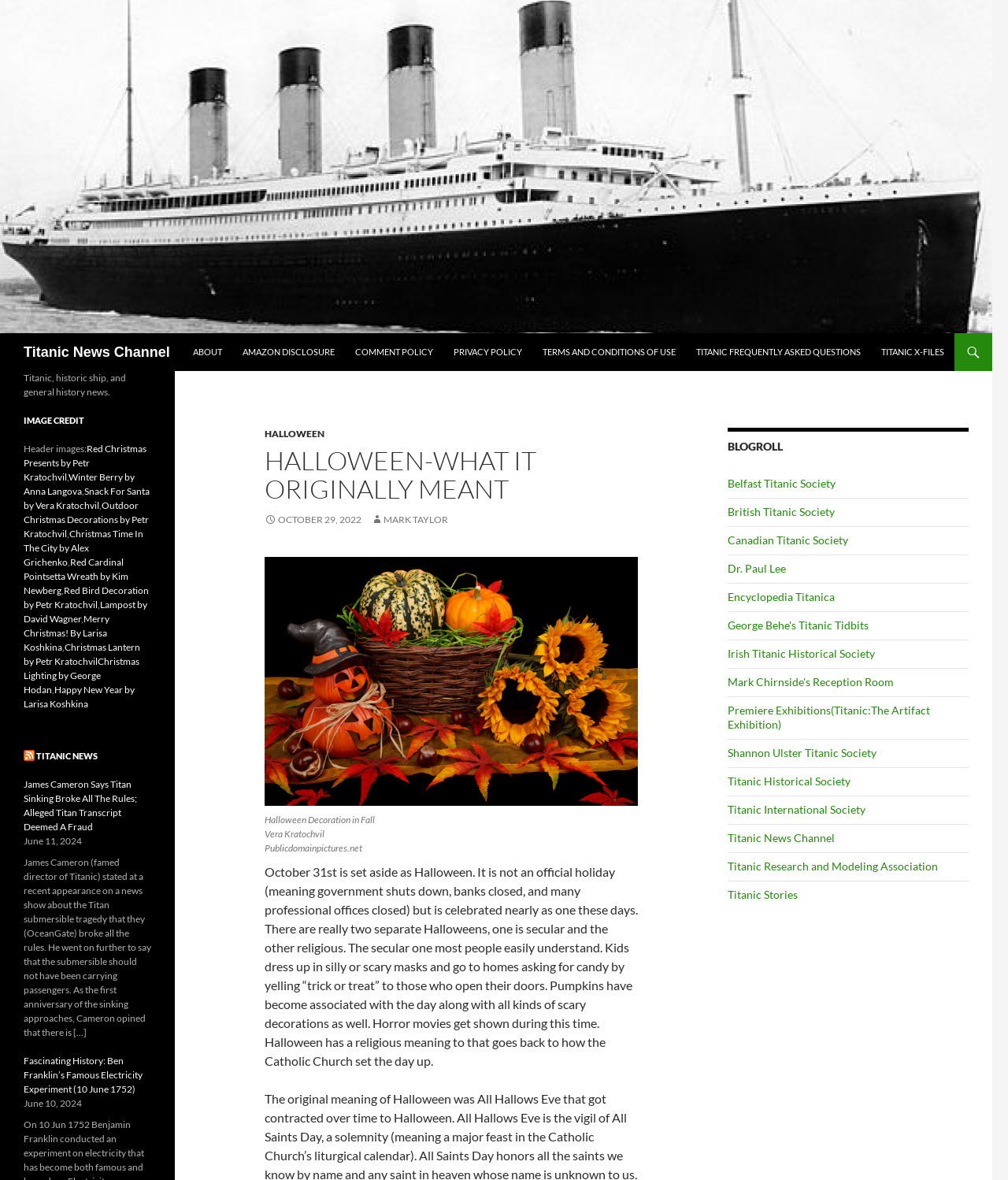Specify the bounding box coordinates of the element's area that should be clicked to execute the given instruction: "visit مصر تخطيط كسارة الحجر page". The coordinates should be four float numbers between 0 and 1, i.e., [left, top, right, bottom].

None